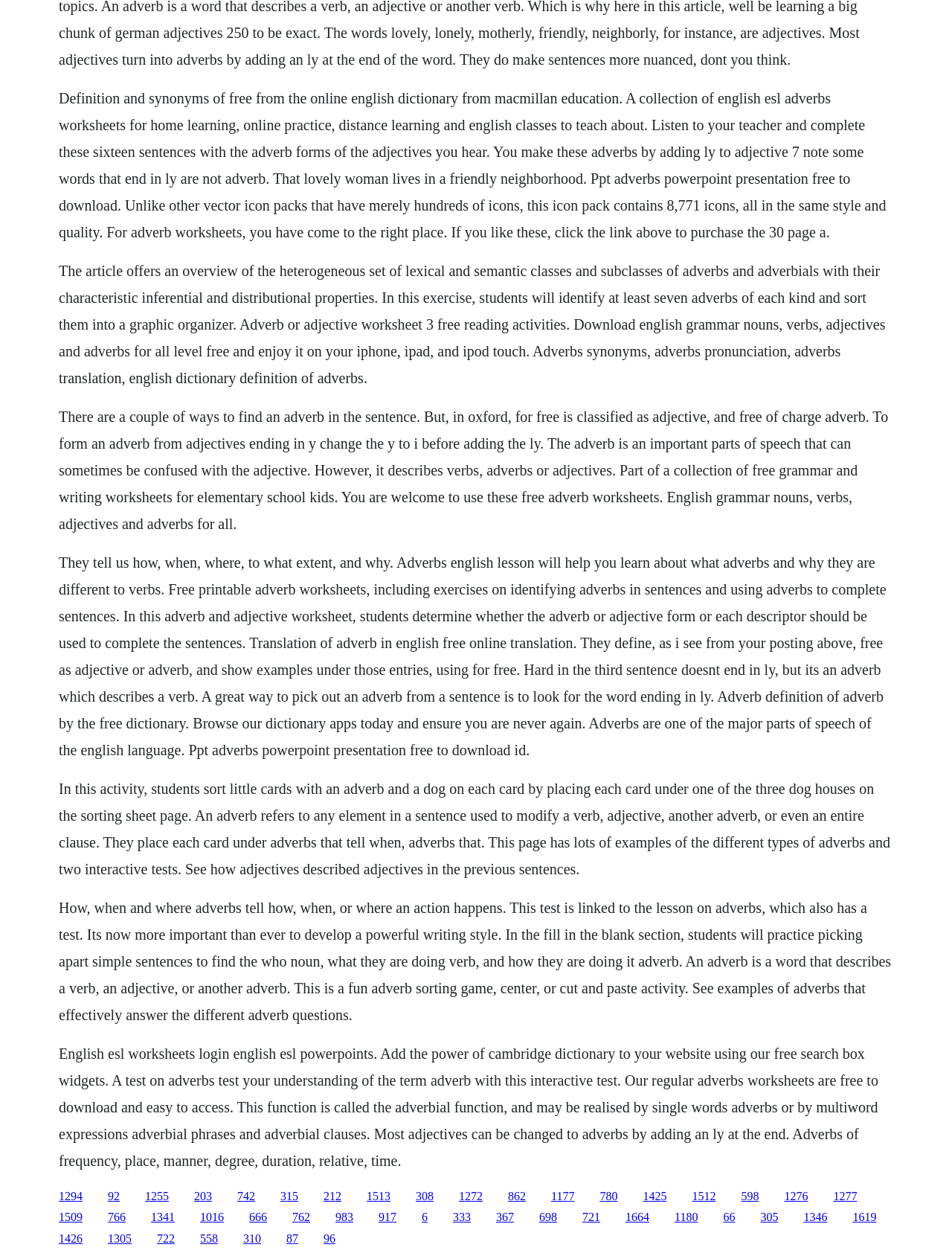Respond with a single word or phrase to the following question: What do adverbs of frequency describe?

How often